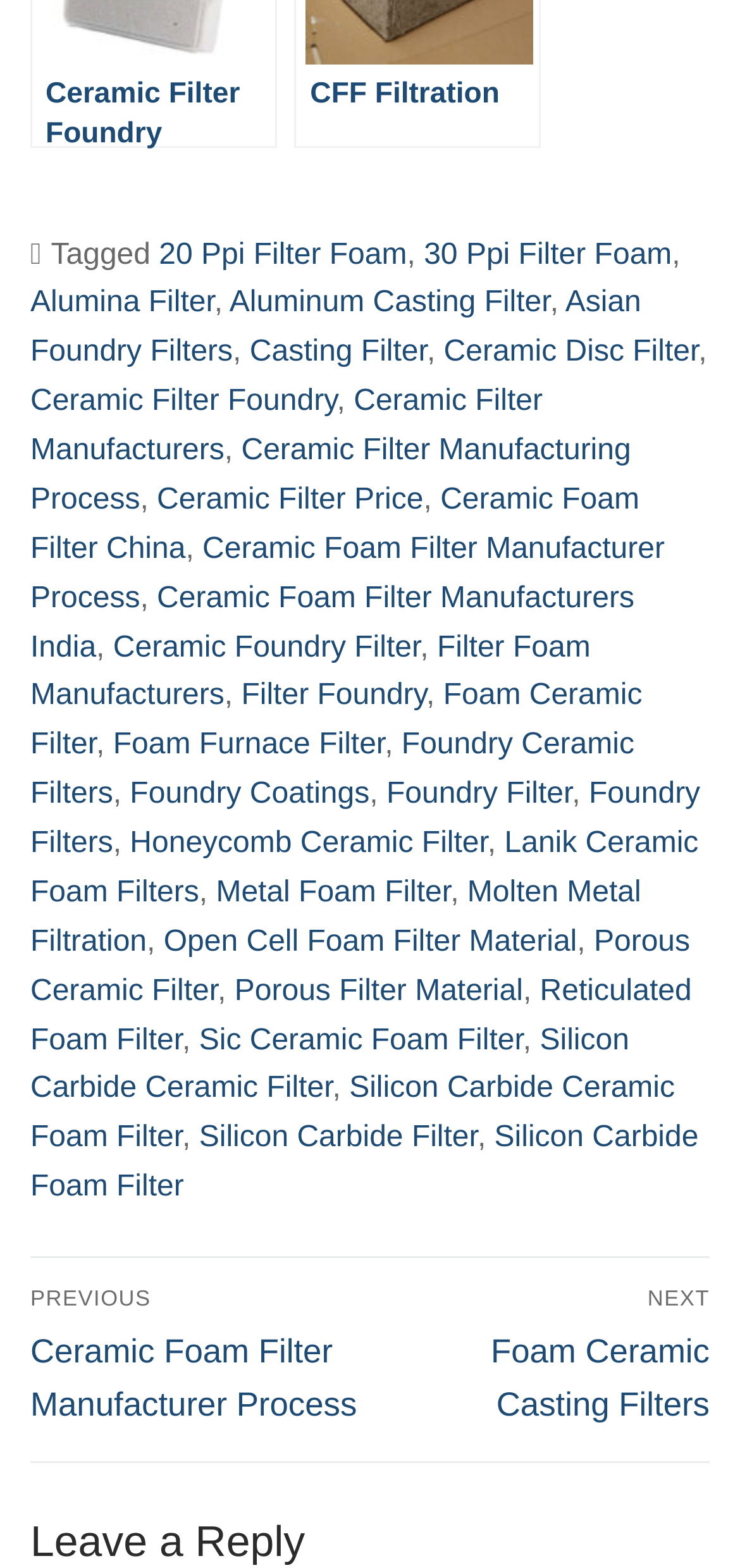Please identify the coordinates of the bounding box for the clickable region that will accomplish this instruction: "Read about Ceramic Foam Filter Manufacturer Process".

[0.041, 0.277, 0.853, 0.329]